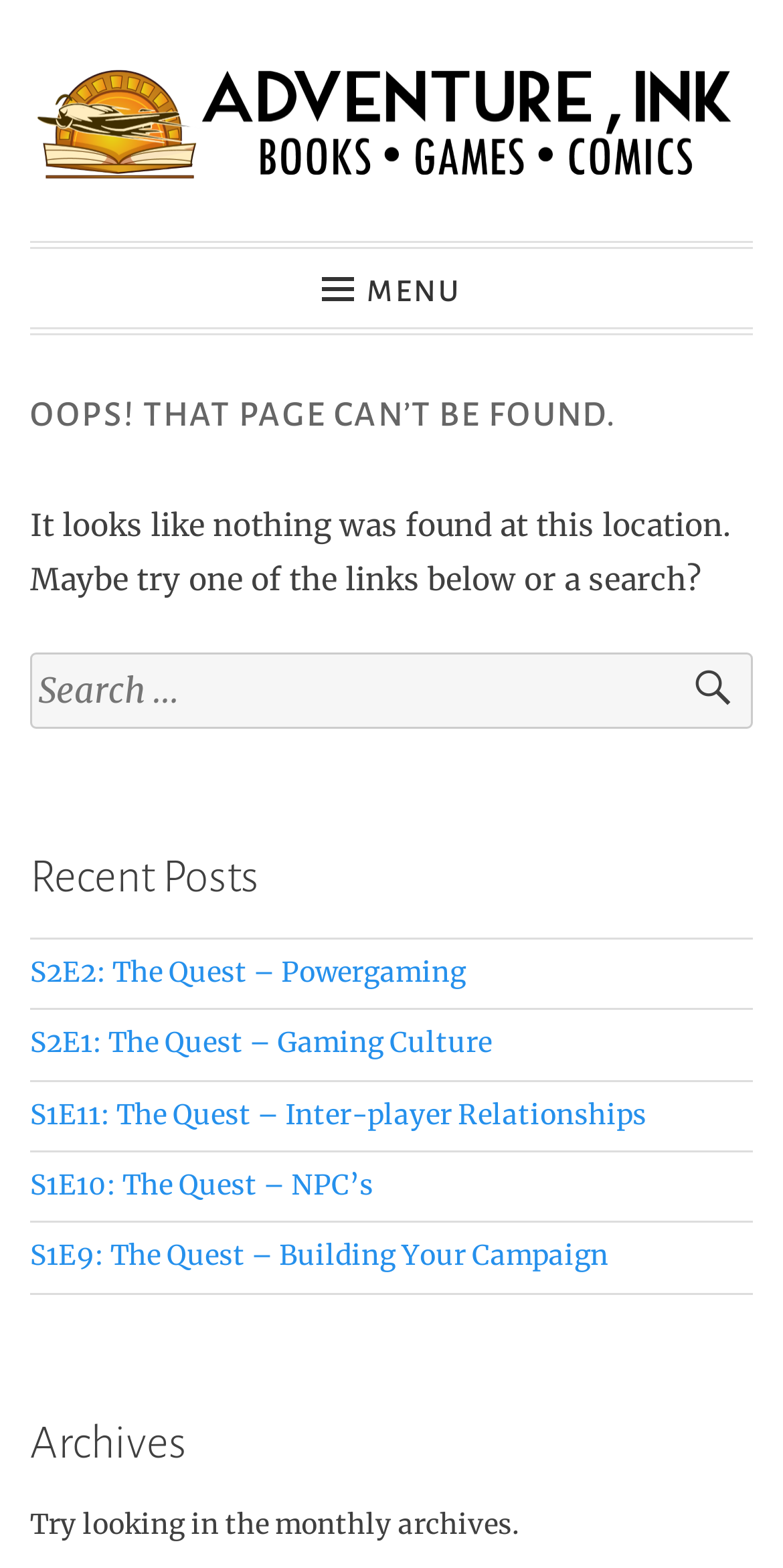Find the bounding box coordinates of the clickable area that will achieve the following instruction: "Search for something".

[0.038, 0.416, 0.962, 0.542]